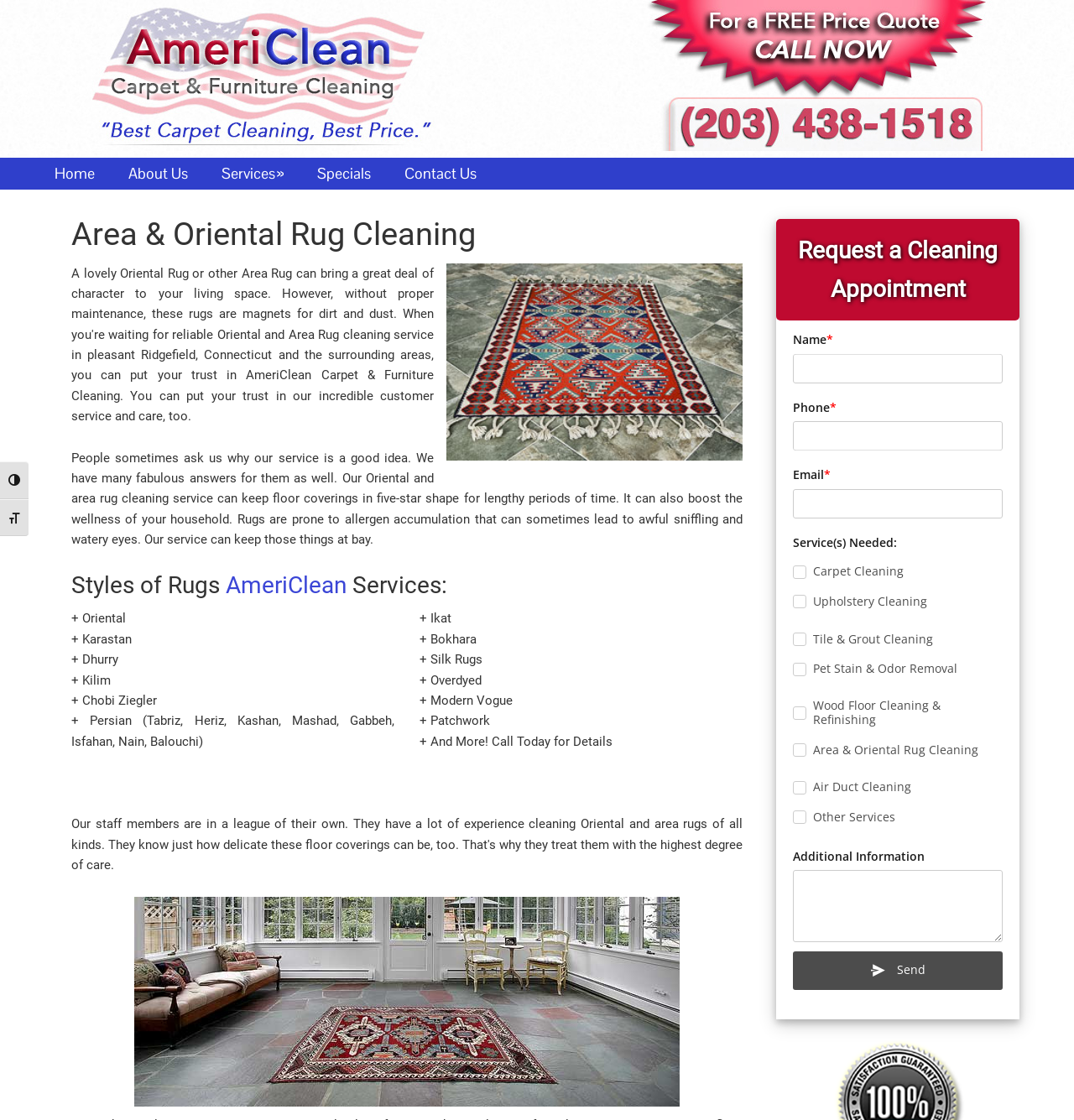How can I request a cleaning appointment?
Please provide an in-depth and detailed response to the question.

The webpage has a section labeled 'Request a Cleaning Appointment' with a form that can be filled out to request a cleaning appointment with AmeriClean.